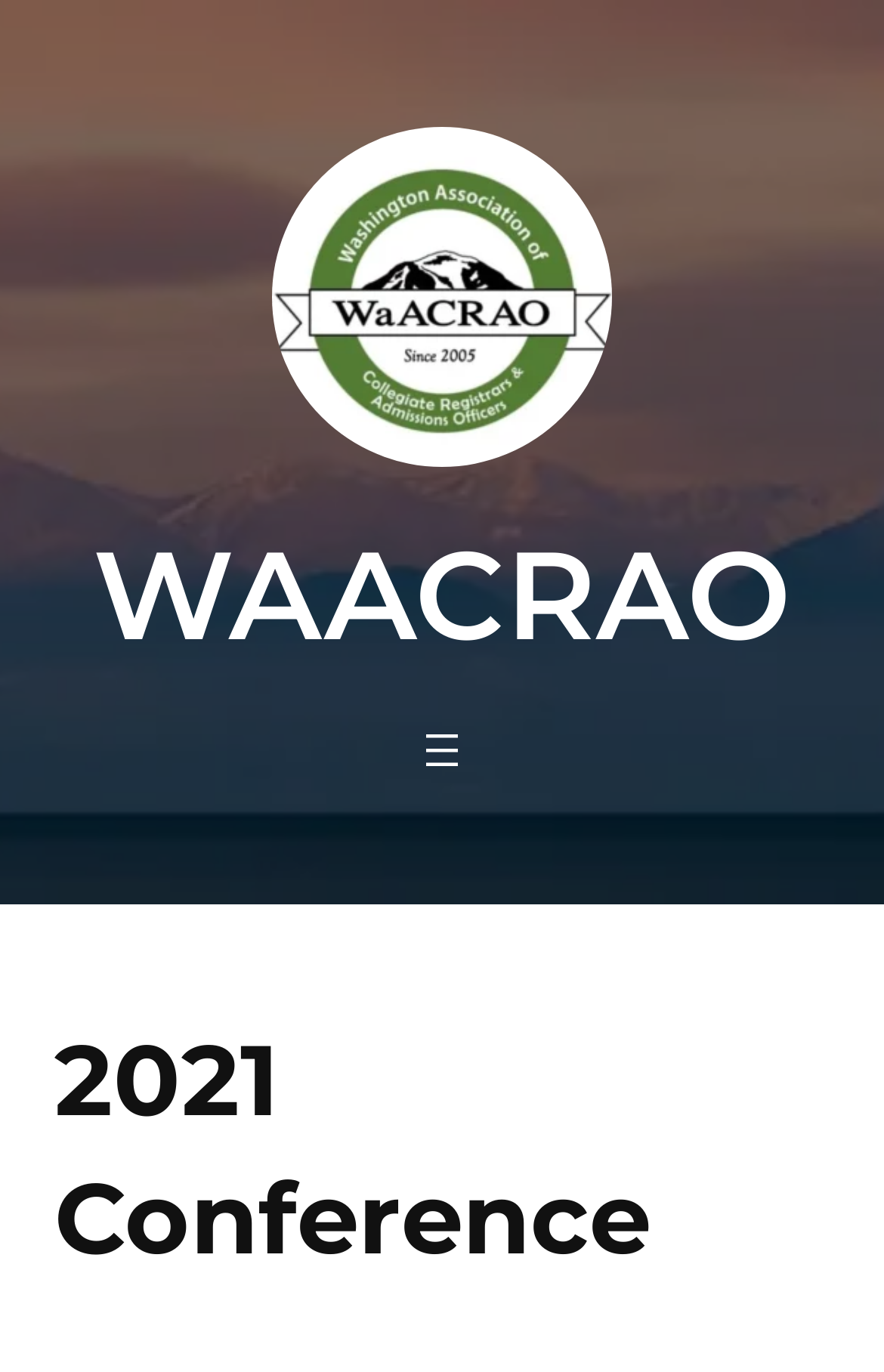Based on what you see in the screenshot, provide a thorough answer to this question: Is there a menu on the webpage?

There is a button labeled 'Open menu' in the navigation section, which suggests that there is a menu that can be opened.